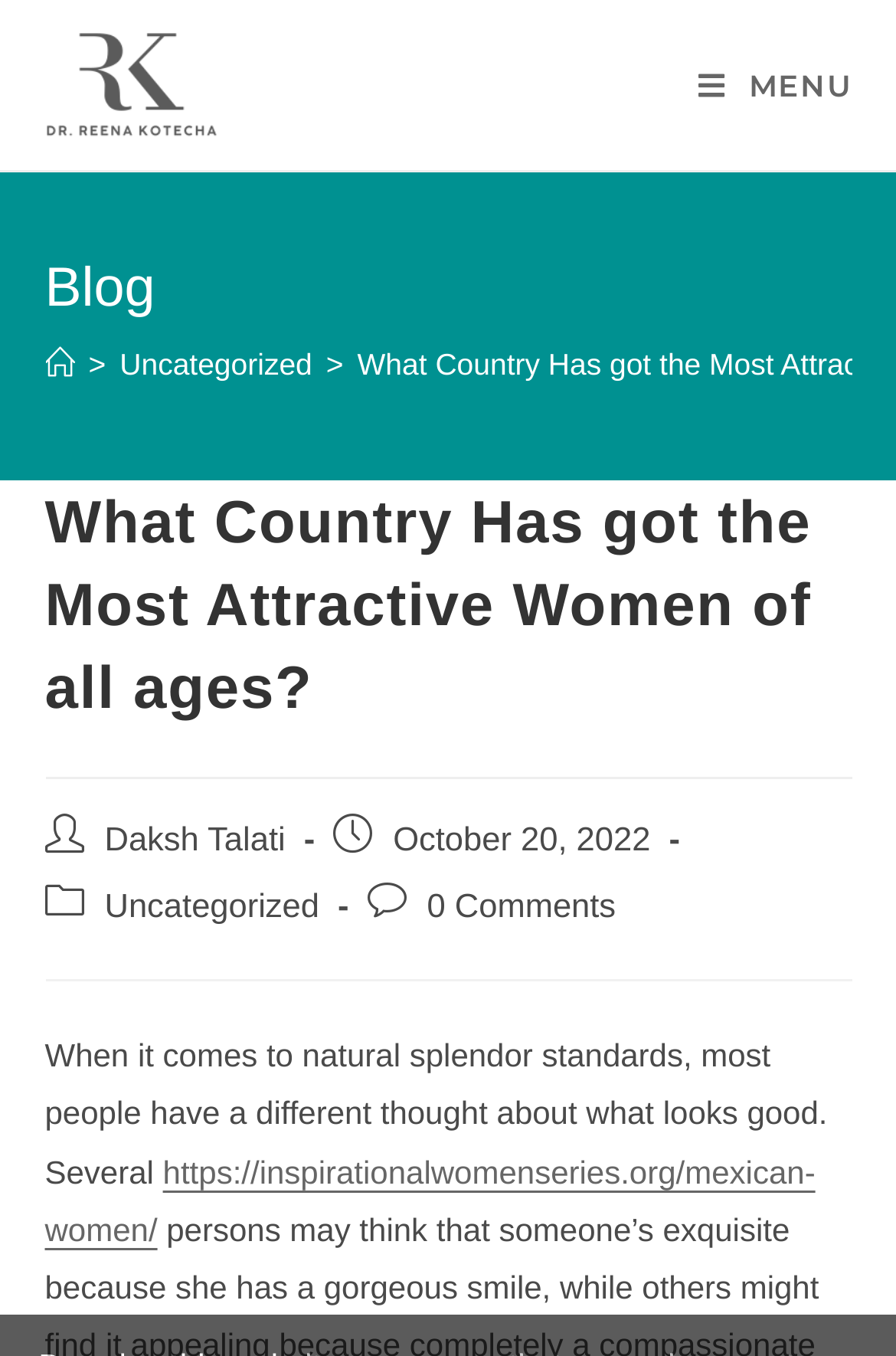Find the bounding box coordinates of the element's region that should be clicked in order to follow the given instruction: "Go to the Home page". The coordinates should consist of four float numbers between 0 and 1, i.e., [left, top, right, bottom].

[0.05, 0.255, 0.083, 0.281]